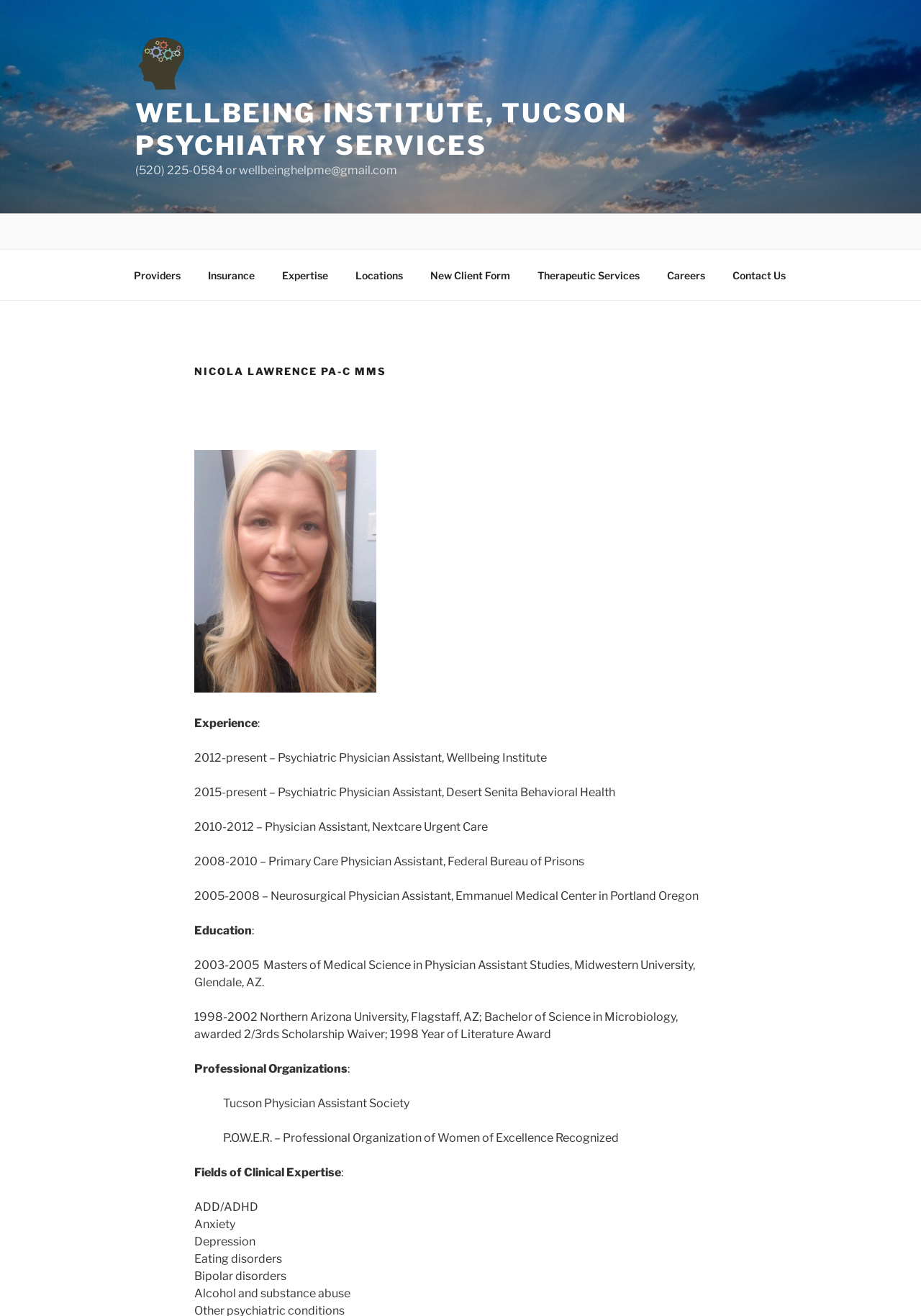Please answer the following question using a single word or phrase: 
What is the expertise of Nicola Lawrence?

Psychiatric Physician Assistant